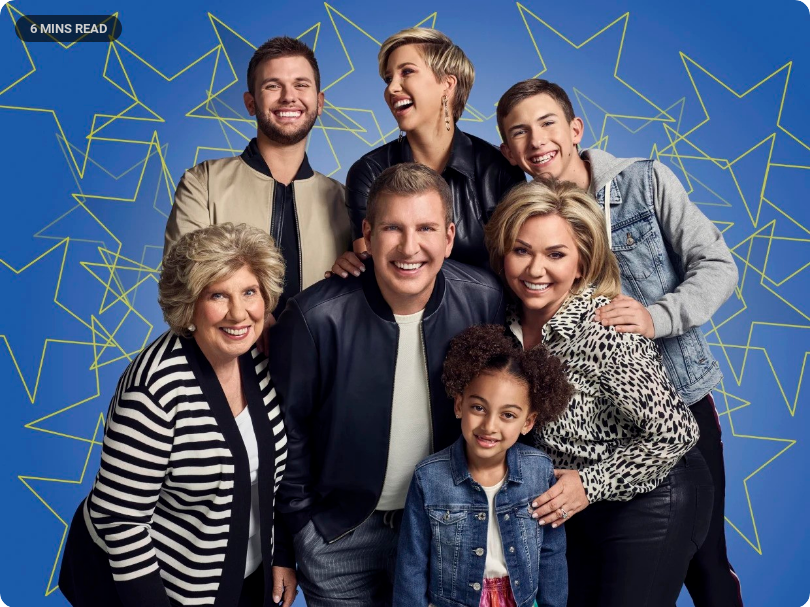Explain all the elements you observe in the image.

The image showcases a joyful family portrait featuring several members of the Chrisley family. Against a vibrant blue backdrop adorned with playful yellow stars, the group radiates warmth and happiness. Standing at the back are three young adults, smiling broadly, while the front features two adults and a young girl. This familial moment is underscored by the caption "6 MINS READ," suggesting a context of sharing insights or stories, likely reflecting the family's experiences or recent news. The lively atmosphere conveys a sense of togetherness, emphasizing the strong bonds that unite them.